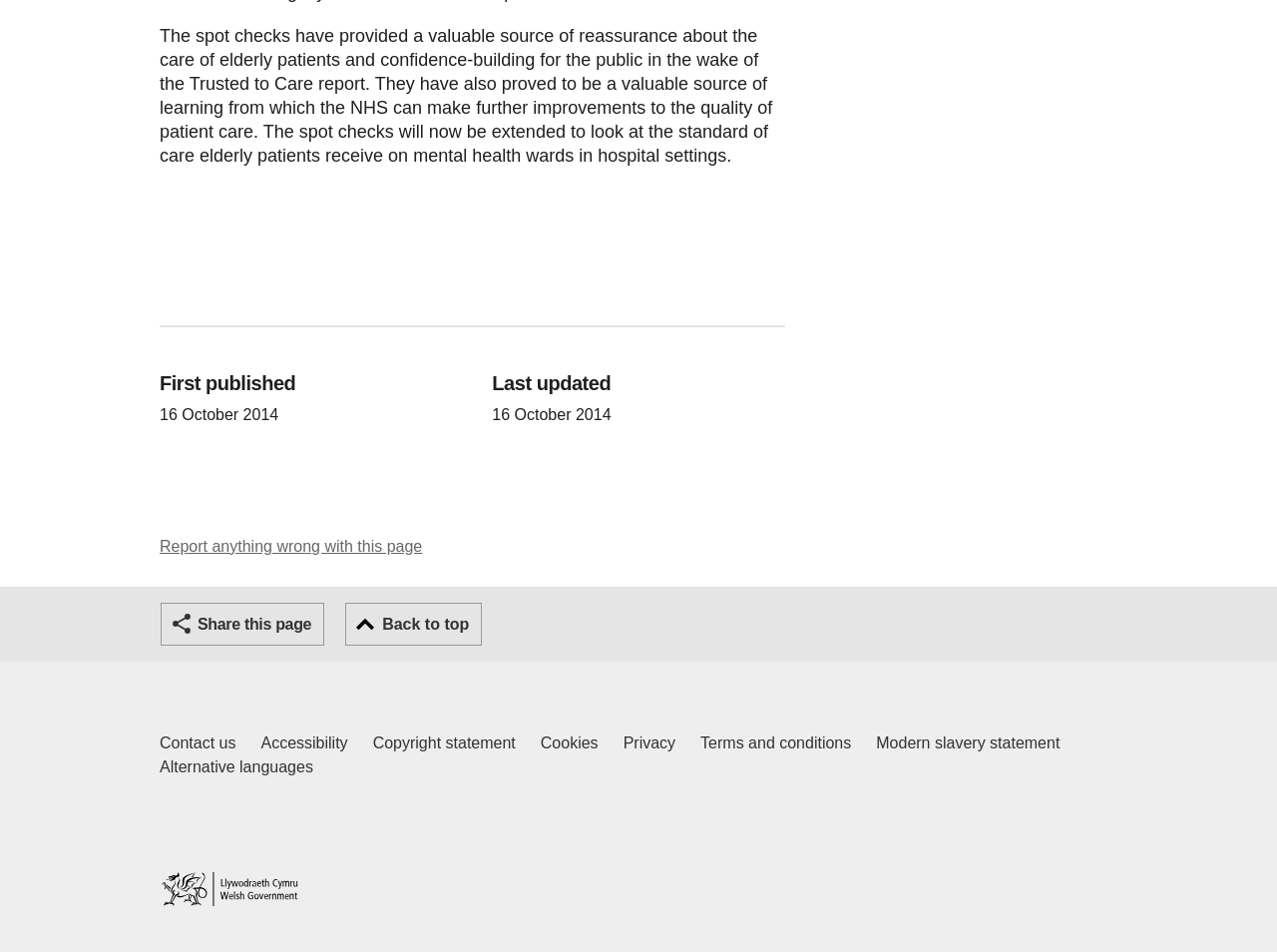What is the purpose of the 'Report anything wrong with this page' link?
Answer the question in a detailed and comprehensive manner.

The purpose of the 'Report anything wrong with this page' link is to allow users to report any issues or problems they encounter with the webpage, as indicated by the link text and its location in the banner section.